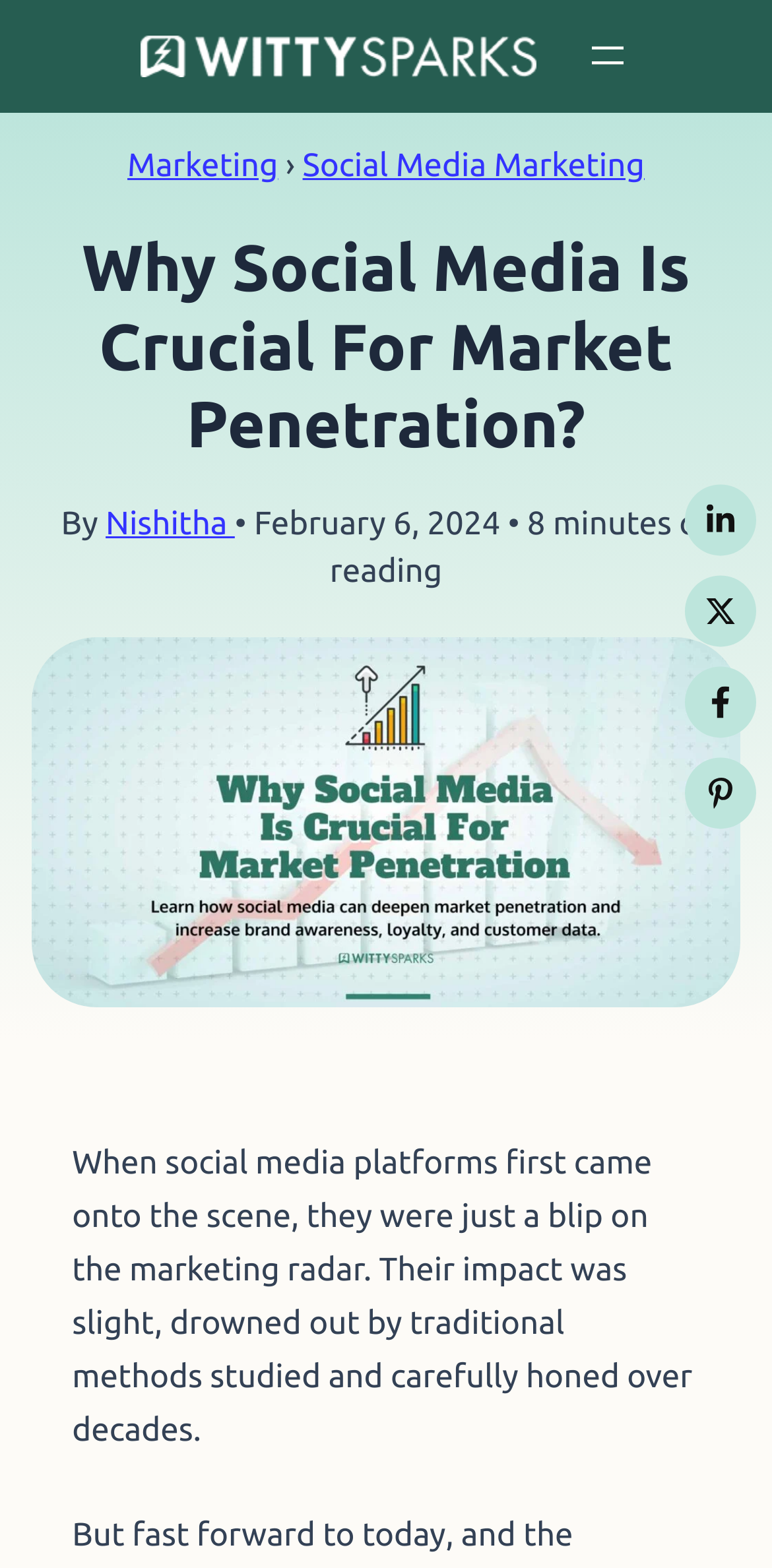Provide a thorough summary of the webpage.

The webpage is about the importance of social media in market penetration, brand awareness, and customer data. At the top left corner, there is a WittySparks logo, and next to it, a navigation menu with an "Open menu" button. Below the logo, there is a breadcrumb navigation bar with links to "Marketing" and "Social Media Marketing".

The main heading "Why Social Media Is Crucial For Market Penetration?" is centered at the top of the page. Below the heading, there is a byline with the author's name, "Nishitha", and the date "February 6, 2024". The estimated reading time is 8 minutes.

A large image takes up most of the page, with a caption that starts with "When social media platforms first came onto the scene...". The image is accompanied by links to social media platforms, including Linkedin, Twitter/X, Facebook, and Pinterest, each with its respective icon.

Overall, the webpage has a clean layout, with a prominent heading, a clear byline, and a large image that dominates the page. The navigation menus are neatly tucked away at the top, and the social media links are grouped together at the bottom of the image.